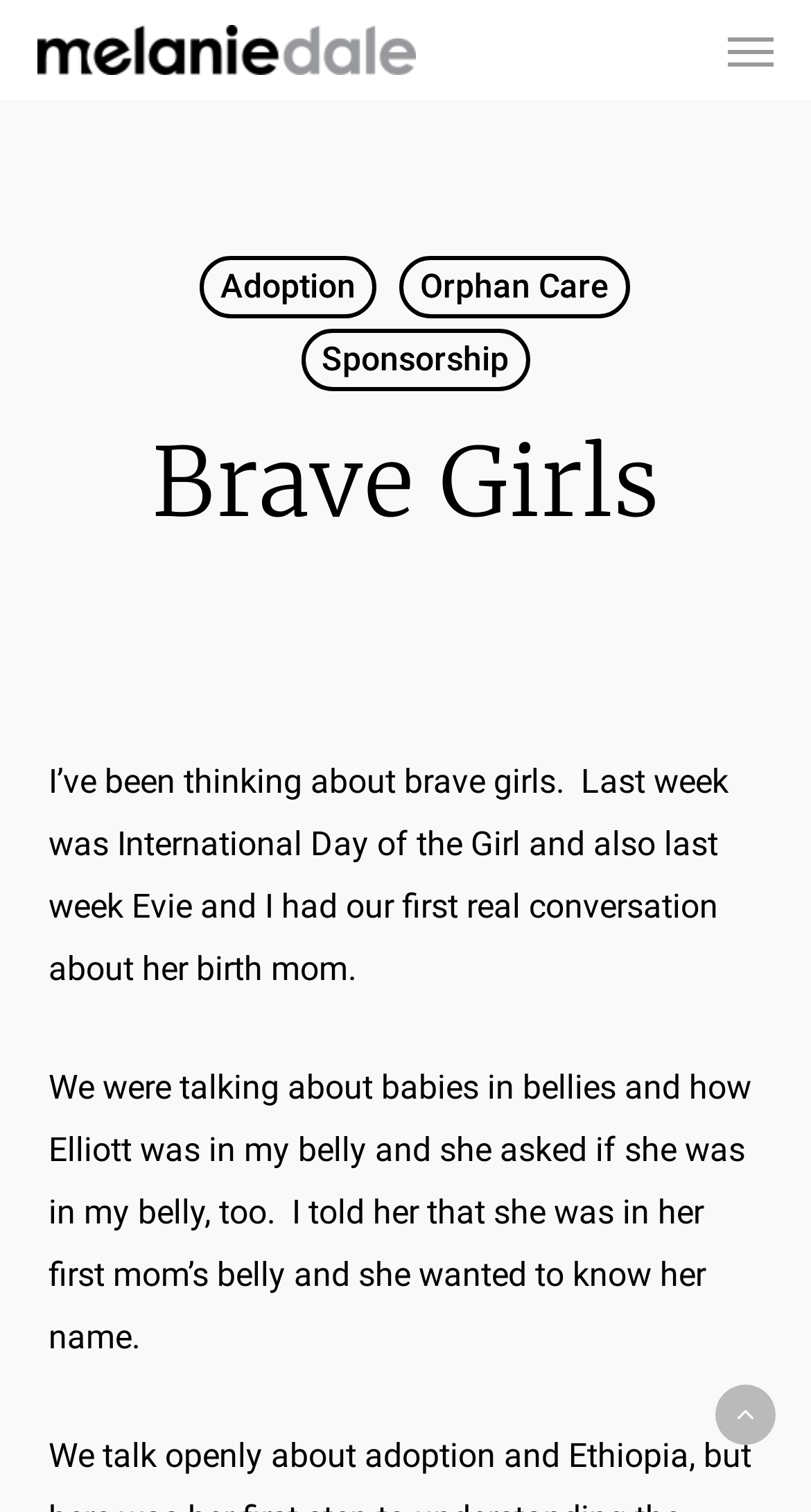What is the topic of the conversation between the author and Evie?
Refer to the image and give a detailed answer to the question.

The topic of the conversation between the author and Evie is Evie's birth mom, as mentioned in the text 'I told her that she was in her first mom’s belly and she wanted to know her name'.